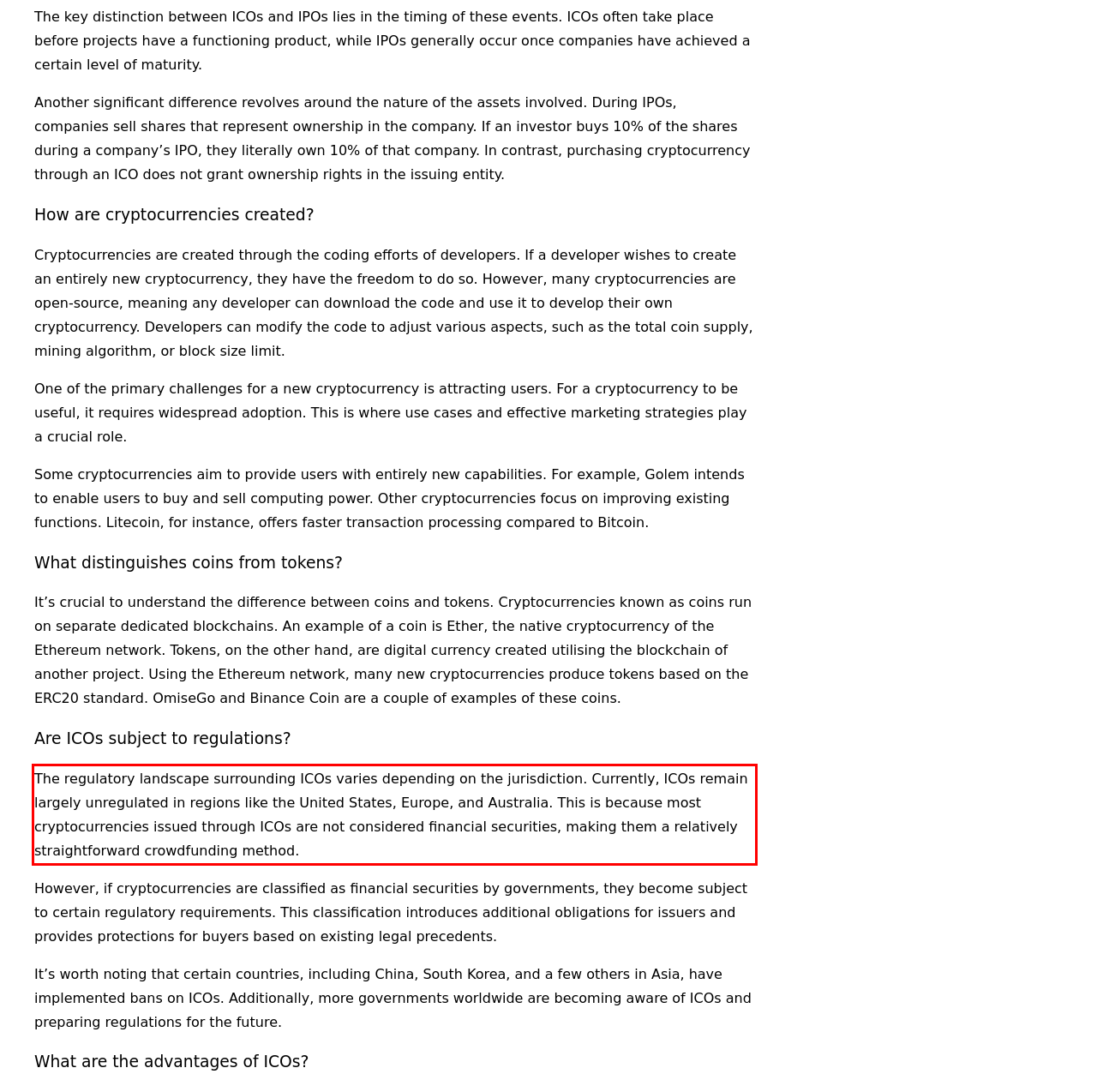Given a screenshot of a webpage with a red bounding box, please identify and retrieve the text inside the red rectangle.

The regulatory landscape surrounding ICOs varies depending on the jurisdiction. Currently, ICOs remain largely unregulated in regions like the United States, Europe, and Australia. This is because most cryptocurrencies issued through ICOs are not considered financial securities, making them a relatively straightforward crowdfunding method.